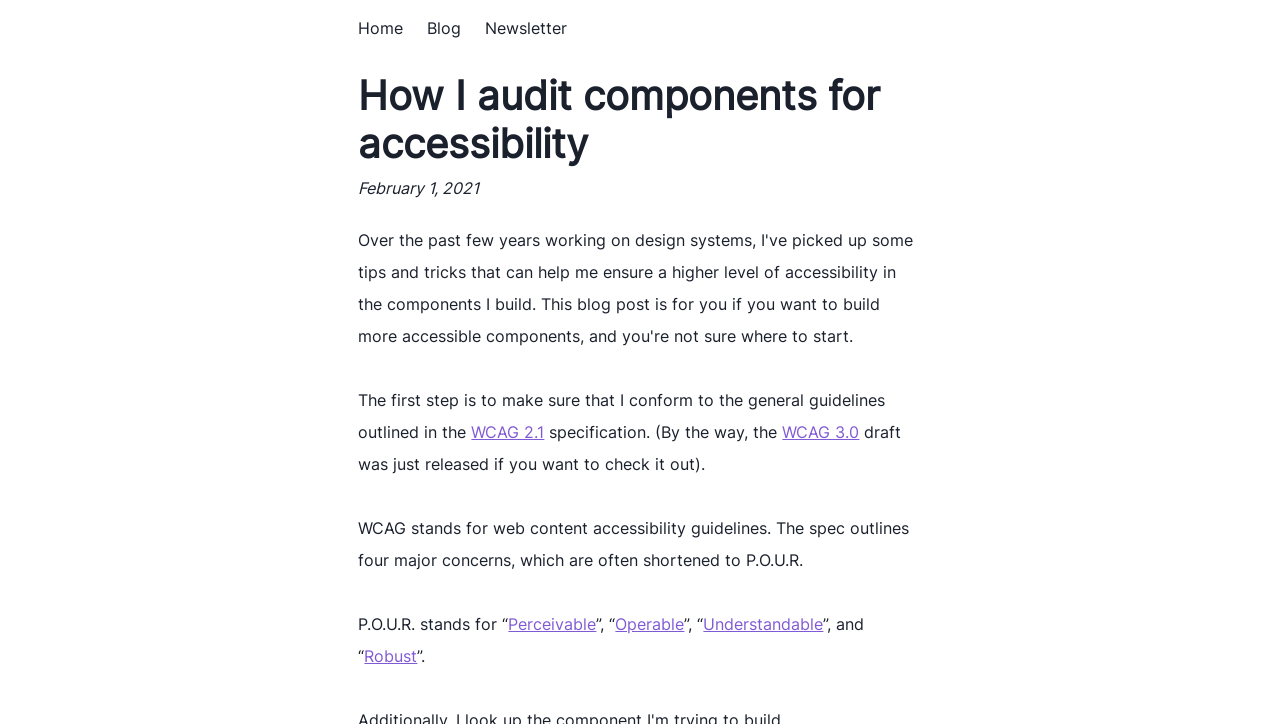Using details from the image, please answer the following question comprehensively:
What are the four major concerns of WCAG?

I found the four major concerns of WCAG by reading the text 'P.O.U.R. stands for...' which is located in the blog post content, and then looking at the links 'Perceivable', 'Operable', 'Understandable', and 'Robust' which are mentioned as the four major concerns.